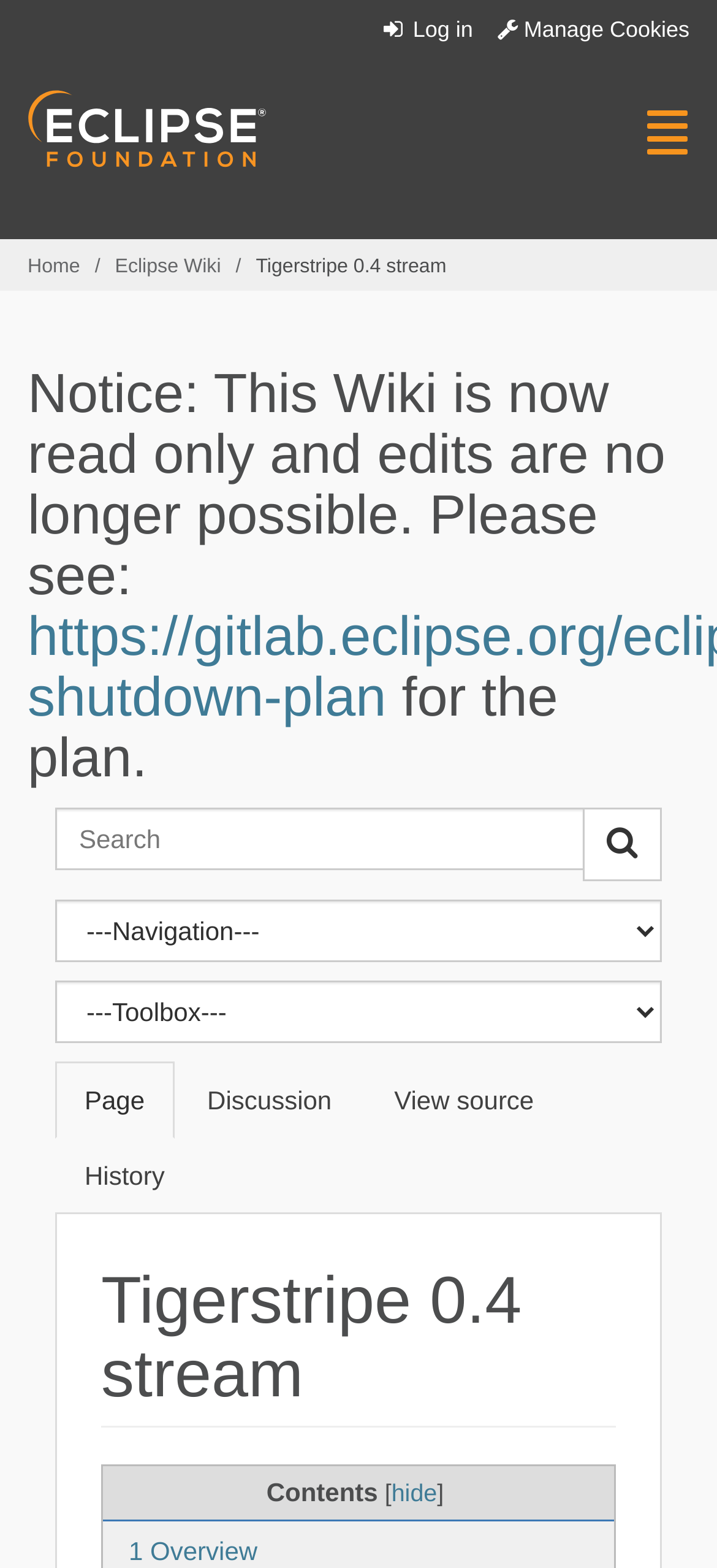Answer the following query concisely with a single word or phrase:
What is the first link in the breadcrumb?

Home